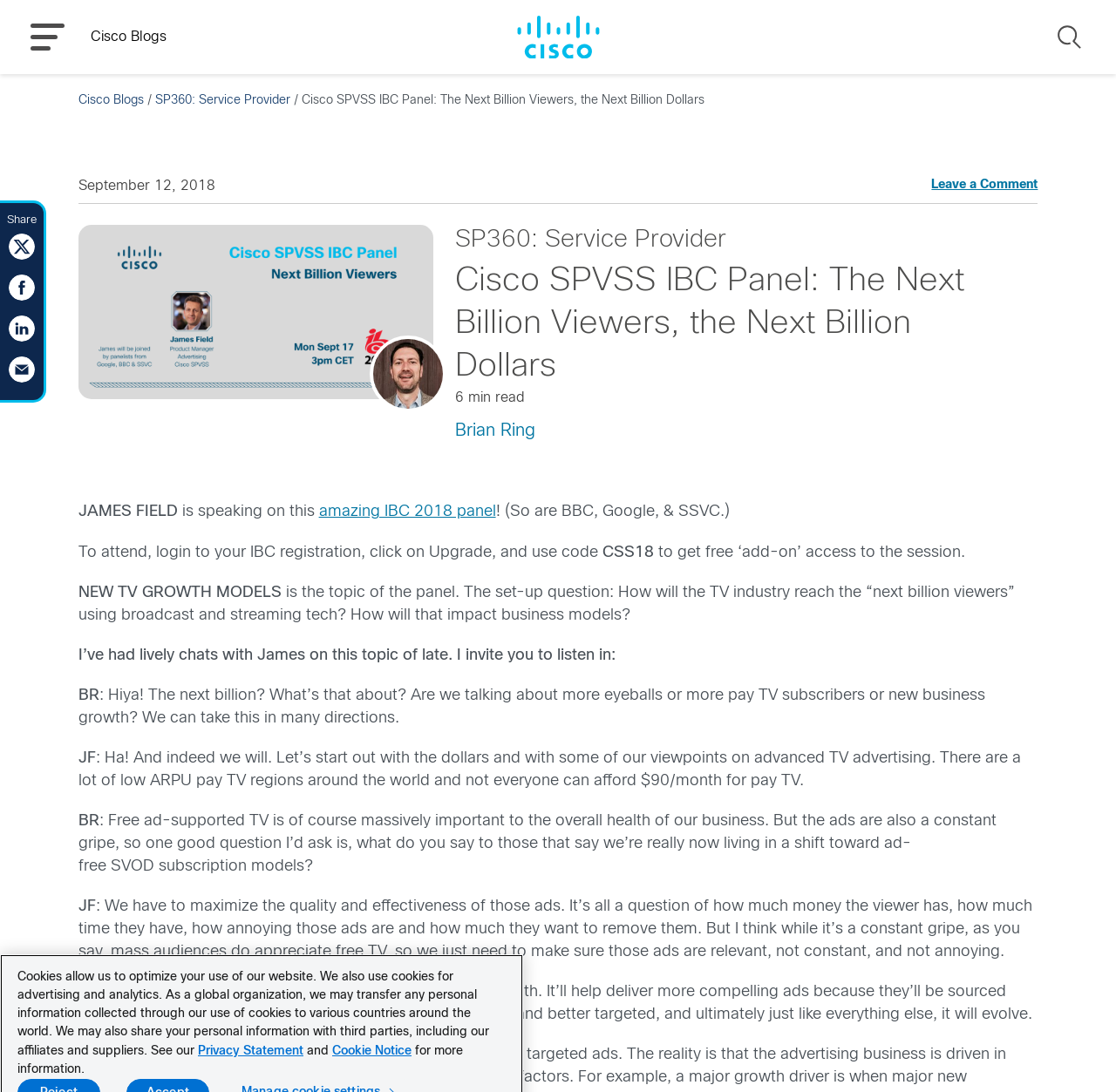Determine the bounding box coordinates of the region I should click to achieve the following instruction: "Read the article about NEW TV GROWTH MODELS". Ensure the bounding box coordinates are four float numbers between 0 and 1, i.e., [left, top, right, bottom].

[0.07, 0.536, 0.252, 0.55]